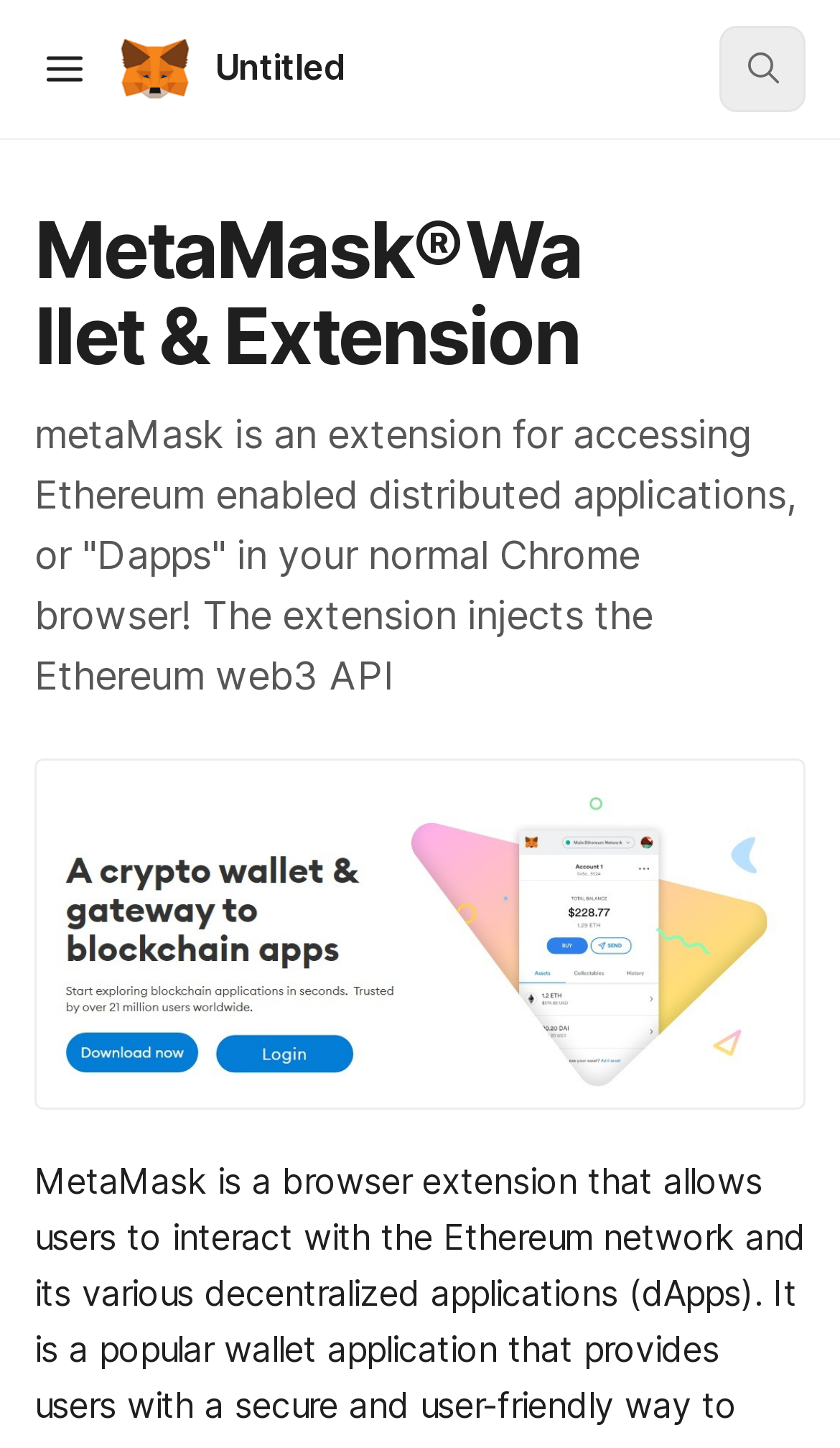Describe all the significant parts and information present on the webpage.

The webpage is about MetaMask, a wallet and extension for accessing Ethereum-enabled distributed applications, also known as "Dapps", in a normal Chrome browser. 

At the top left corner, there is a button to open the table of contents, accompanied by a small image. Next to it, on the top left, is a link to the logo of MetaMask, which is an image with the text "Untitled" beside it. 

On the top right corner, there is a search button with a small image inside. 

Below the top section, there is a header that spans the entire width of the page, containing the title "MetaMask Wallet & Extension" in a large font. 

Under the title, there is a paragraph of text that summarizes the purpose of MetaMask, stating that it is an extension for accessing Ethereum-enabled distributed applications, or "Dapps", in a normal Chrome browser, and that it injects the Ethereum web3 API. 

Below the text, there is a large image, possibly an illustration or a diagram, that takes up most of the remaining space on the page.